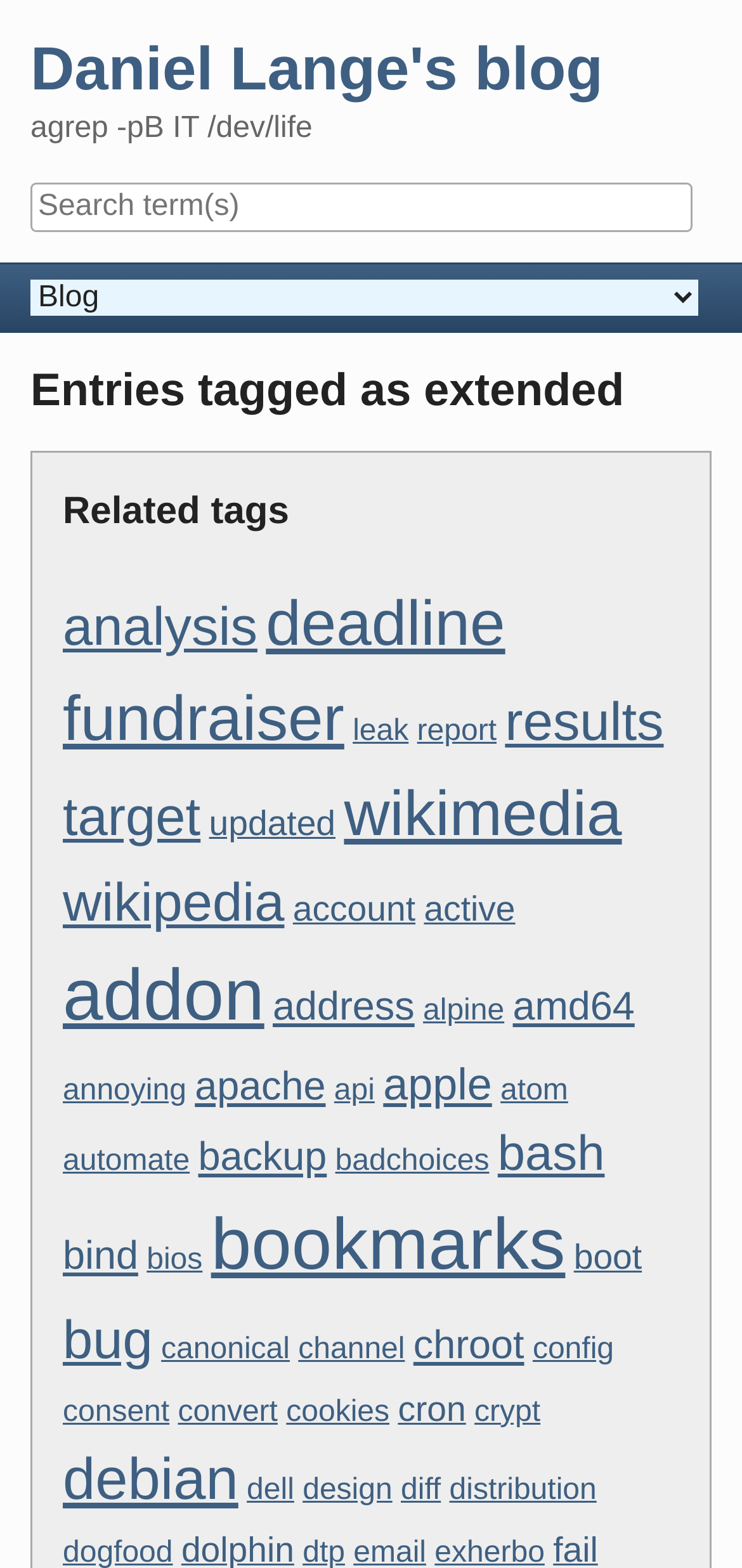Identify the bounding box of the HTML element described as: "address".

[0.368, 0.629, 0.559, 0.657]